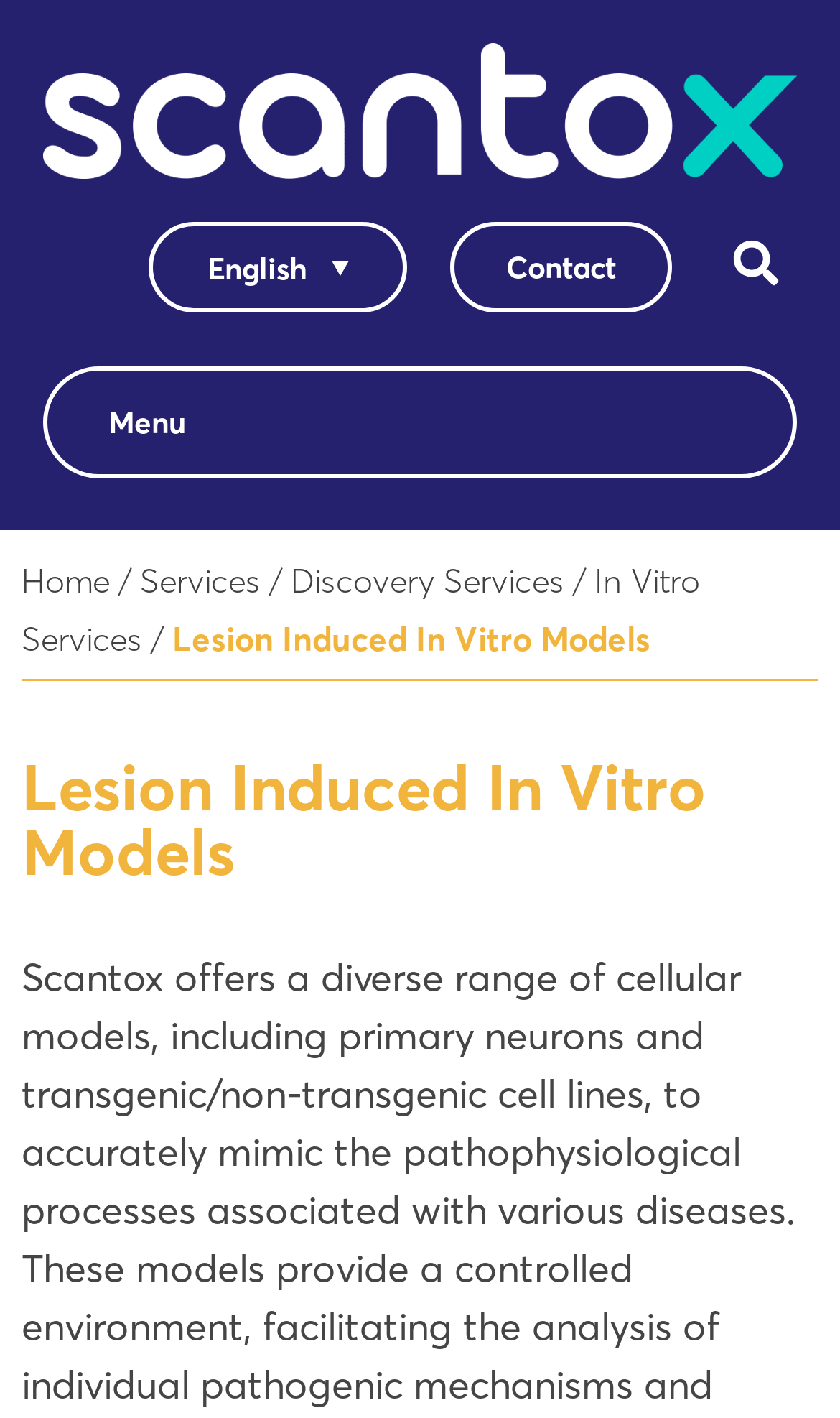Please give a succinct answer to the question in one word or phrase:
What is the purpose of the button at the top right corner?

Search